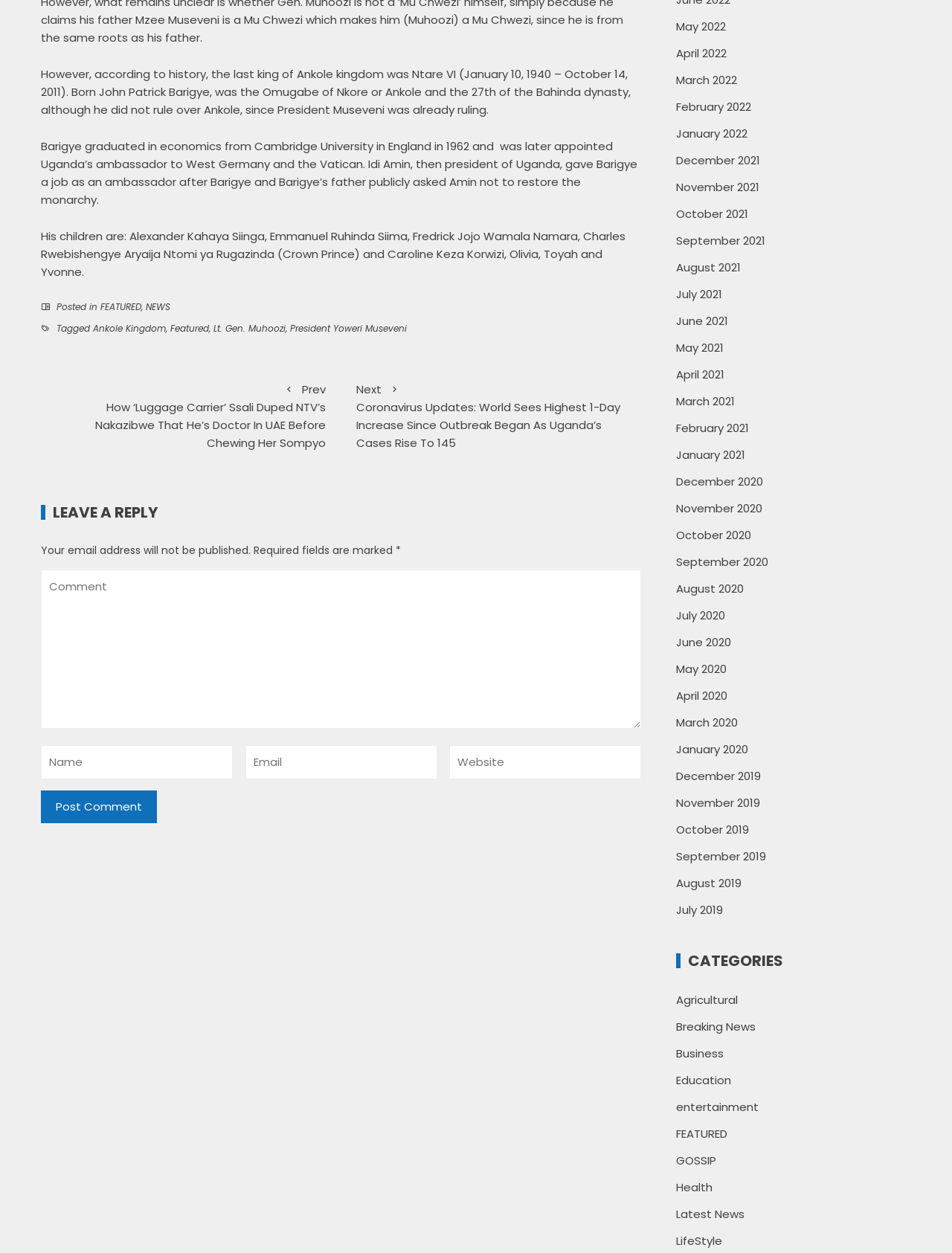Find the bounding box coordinates of the element I should click to carry out the following instruction: "Click on the 'FEATURED' link".

[0.105, 0.24, 0.148, 0.25]